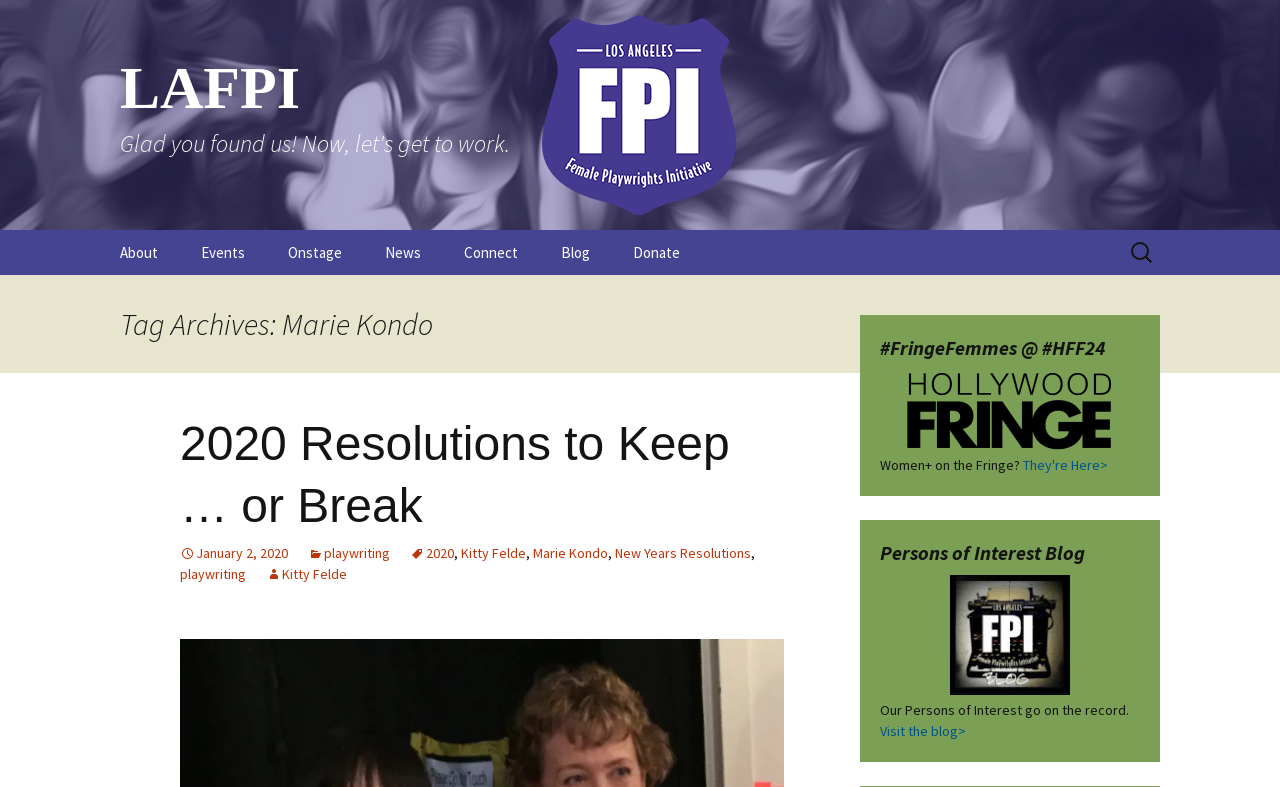What is the text of the first heading?
Based on the visual information, provide a detailed and comprehensive answer.

The first heading is located at the top of the webpage, with a bounding box coordinate of [0.094, 0.0, 0.906, 0.163]. The text of this heading is 'LAFPI'.